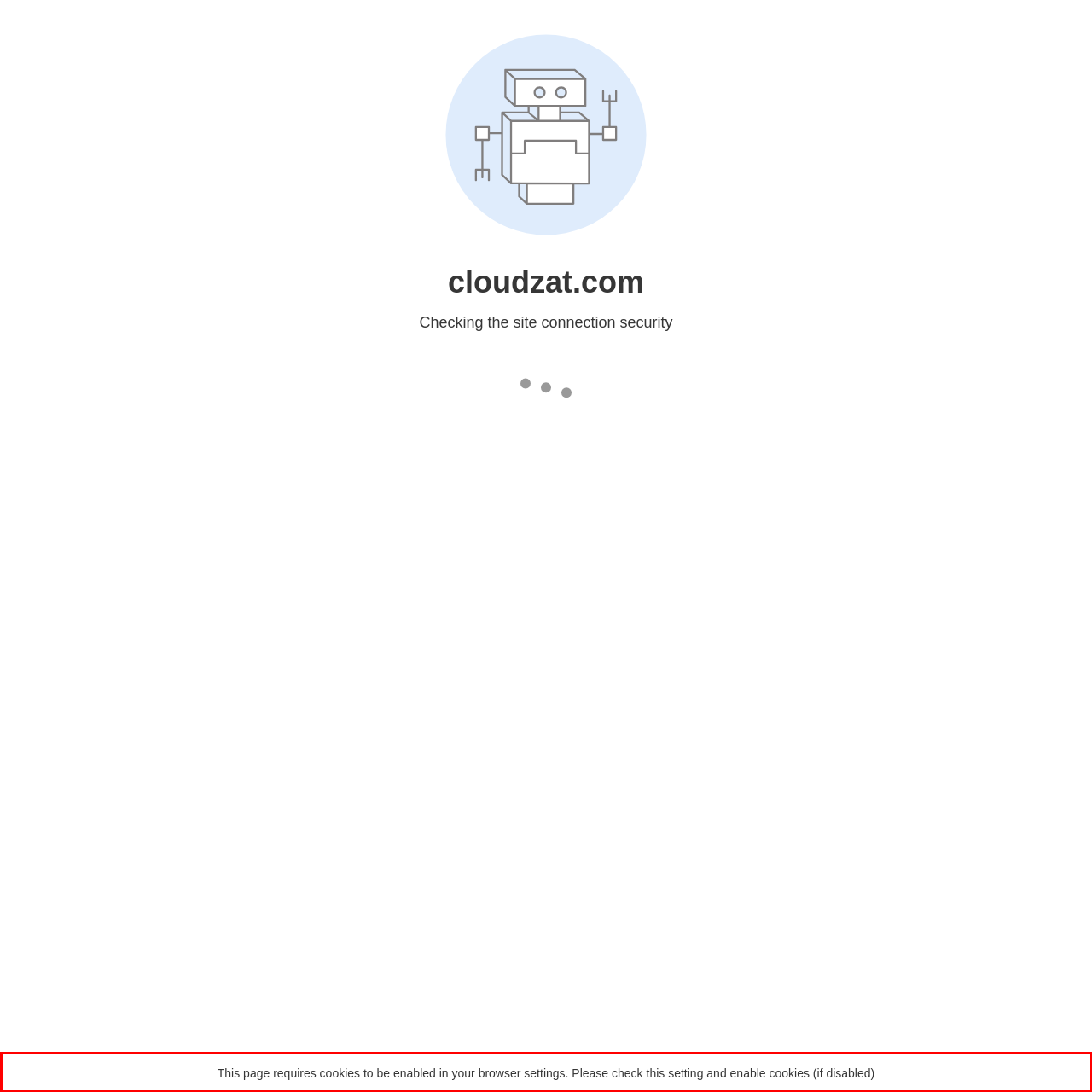Given a screenshot of a webpage with a red bounding box, extract the text content from the UI element inside the red bounding box.

This page requires cookies to be enabled in your browser settings. Please check this setting and enable cookies (if disabled)